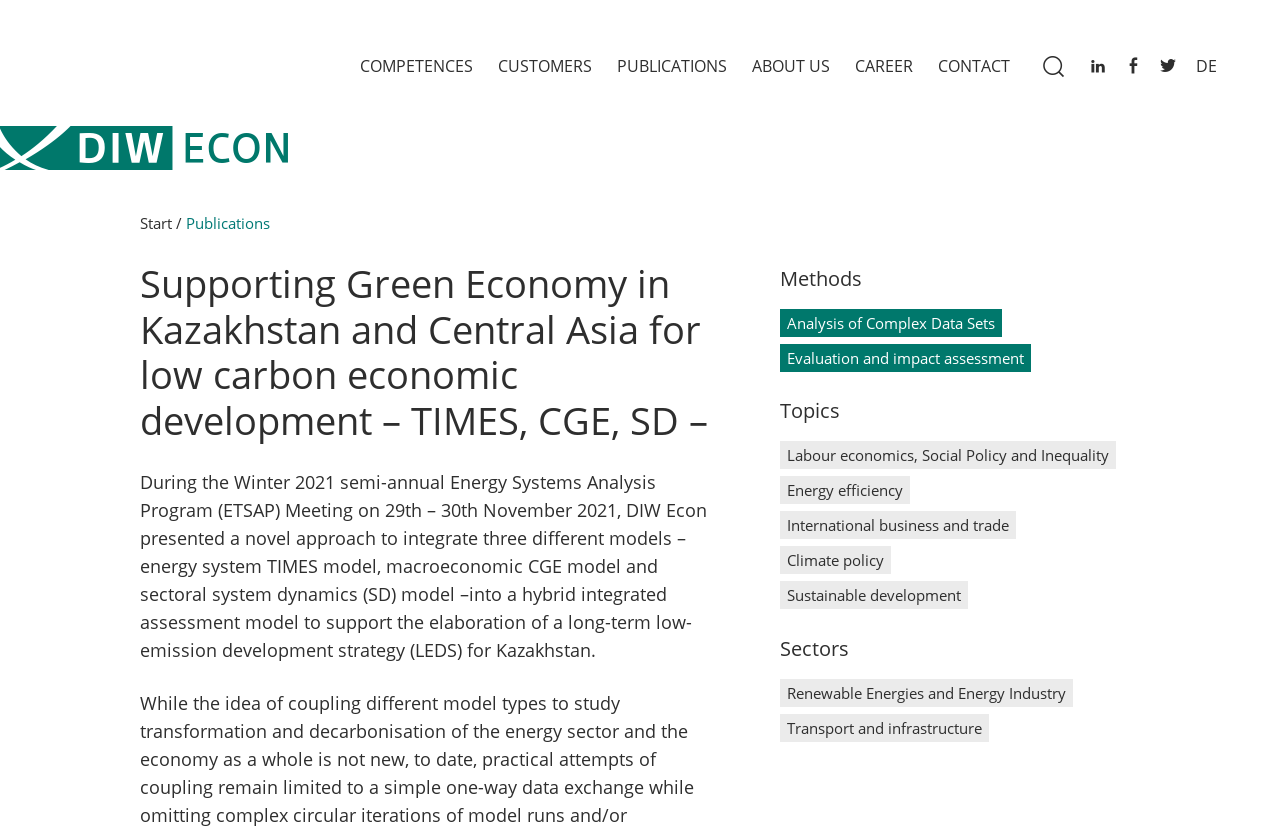Find and specify the bounding box coordinates that correspond to the clickable region for the instruction: "Search for something".

[0.109, 0.031, 0.846, 0.077]